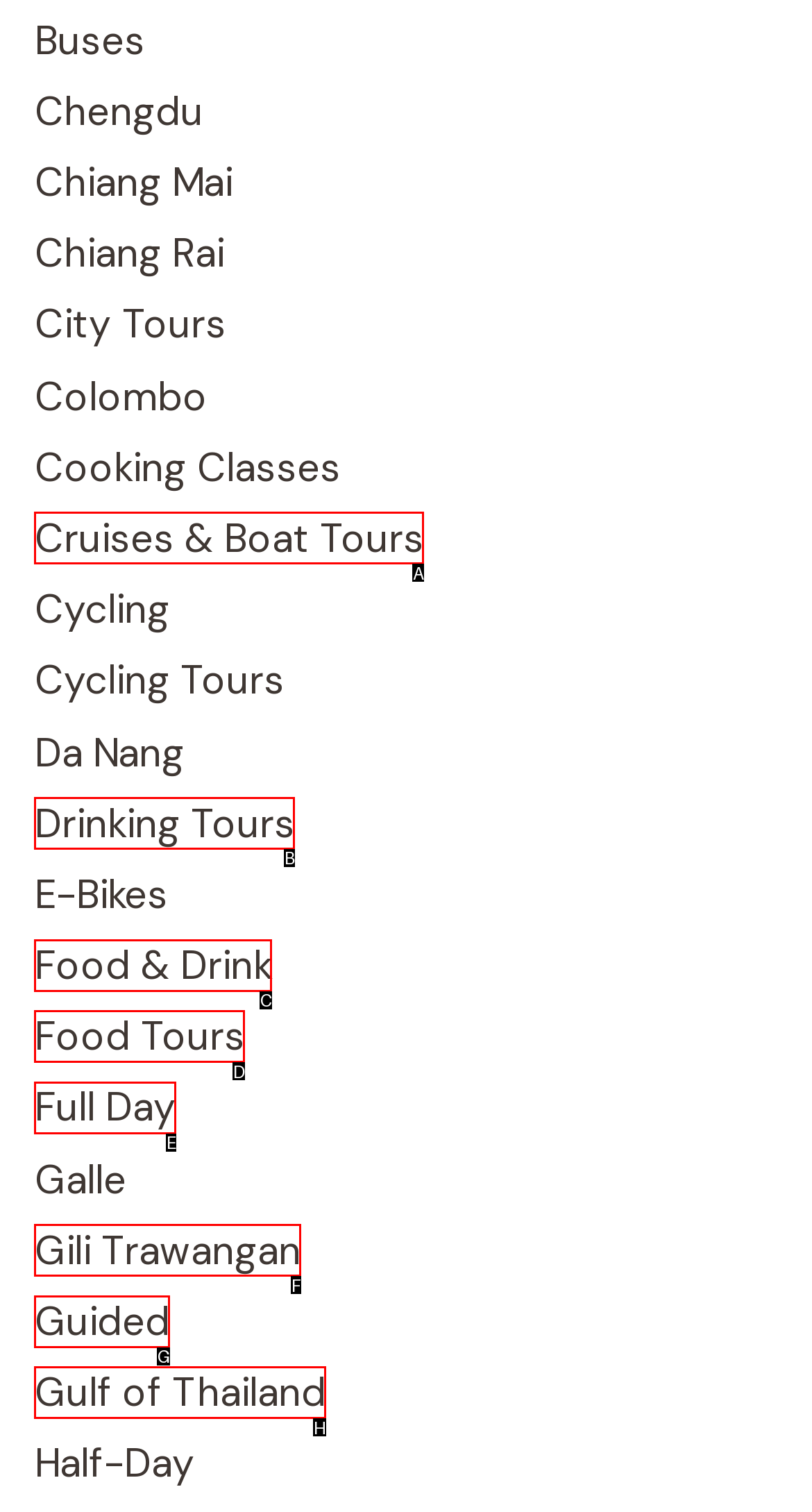Select the letter of the option that corresponds to: Cruises & Boat Tours
Provide the letter from the given options.

A